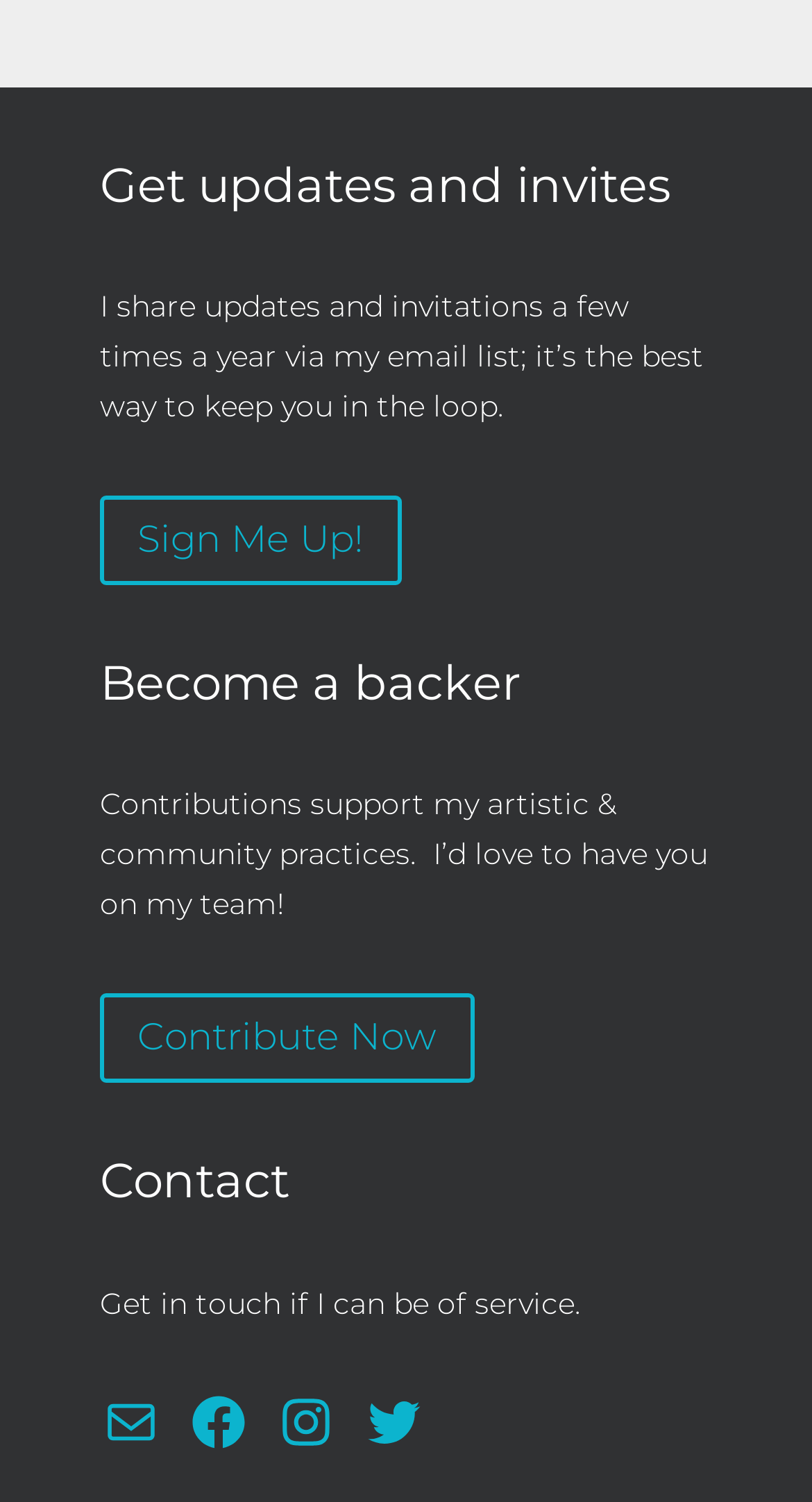Extract the bounding box coordinates for the UI element described by the text: "Contribute Now". The coordinates should be in the form of [left, top, right, bottom] with values between 0 and 1.

[0.123, 0.661, 0.585, 0.721]